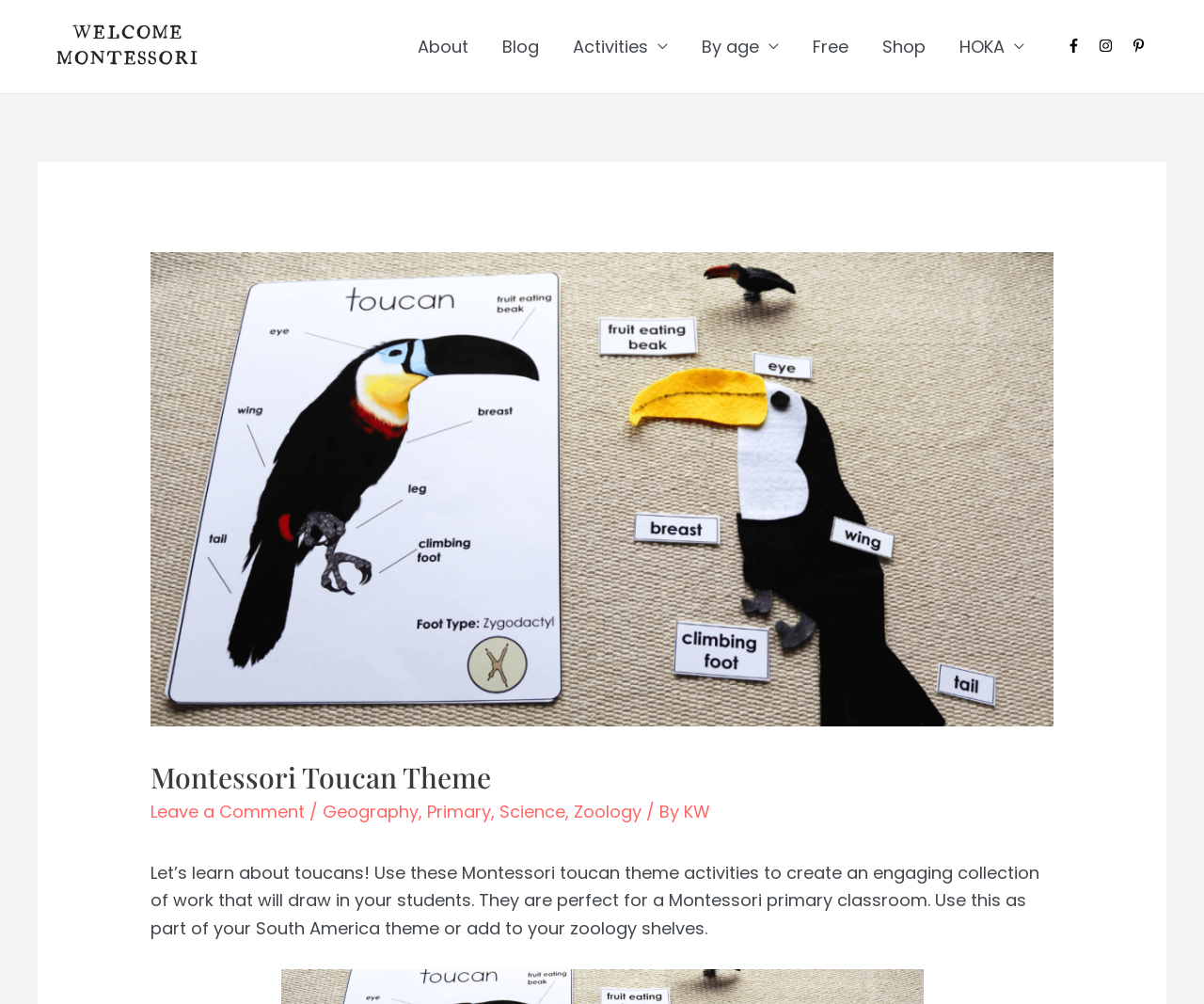Locate the bounding box for the described UI element: "Shop". Ensure the coordinates are four float numbers between 0 and 1, formatted as [left, top, right, bottom].

[0.718, 0.013, 0.782, 0.08]